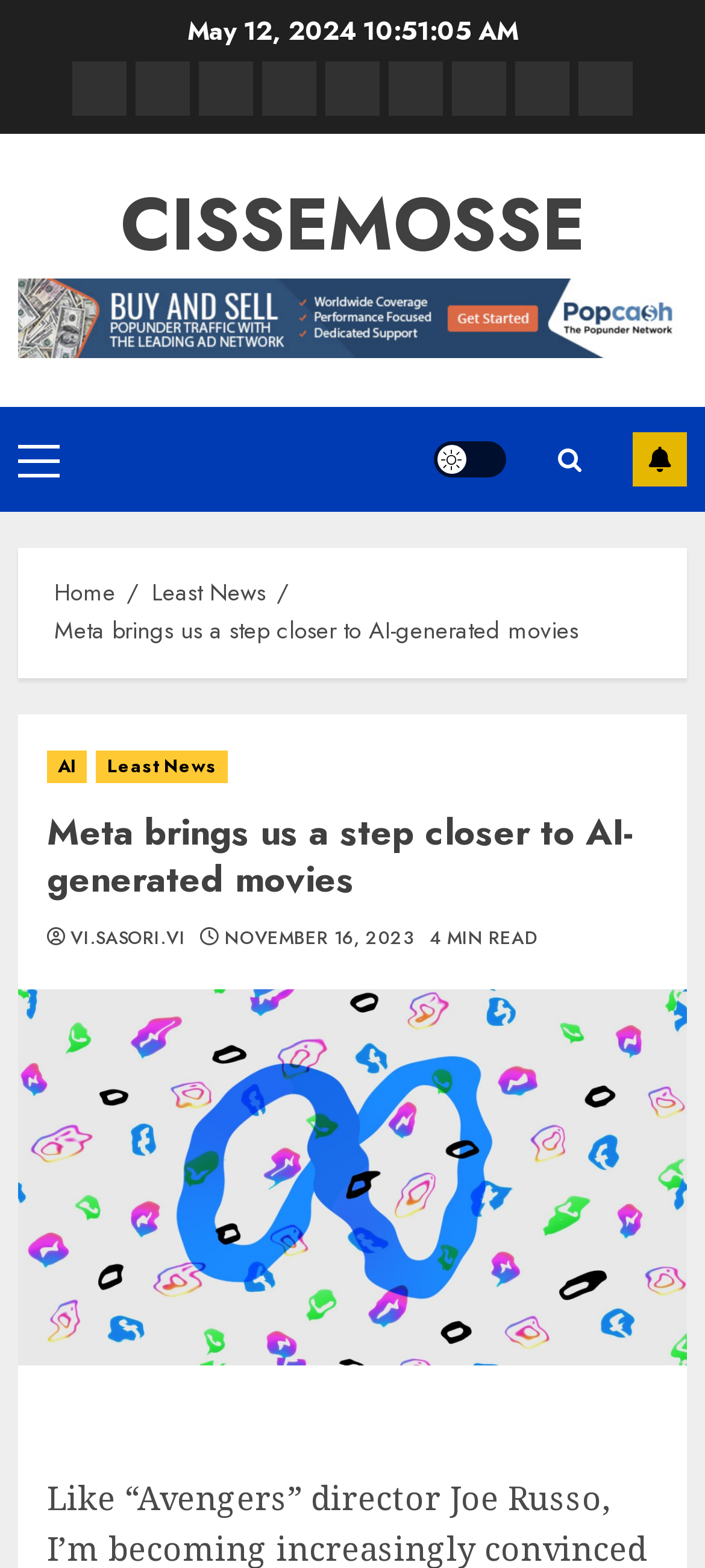Given the description "Terms Of Service", provide the bounding box coordinates of the corresponding UI element.

None